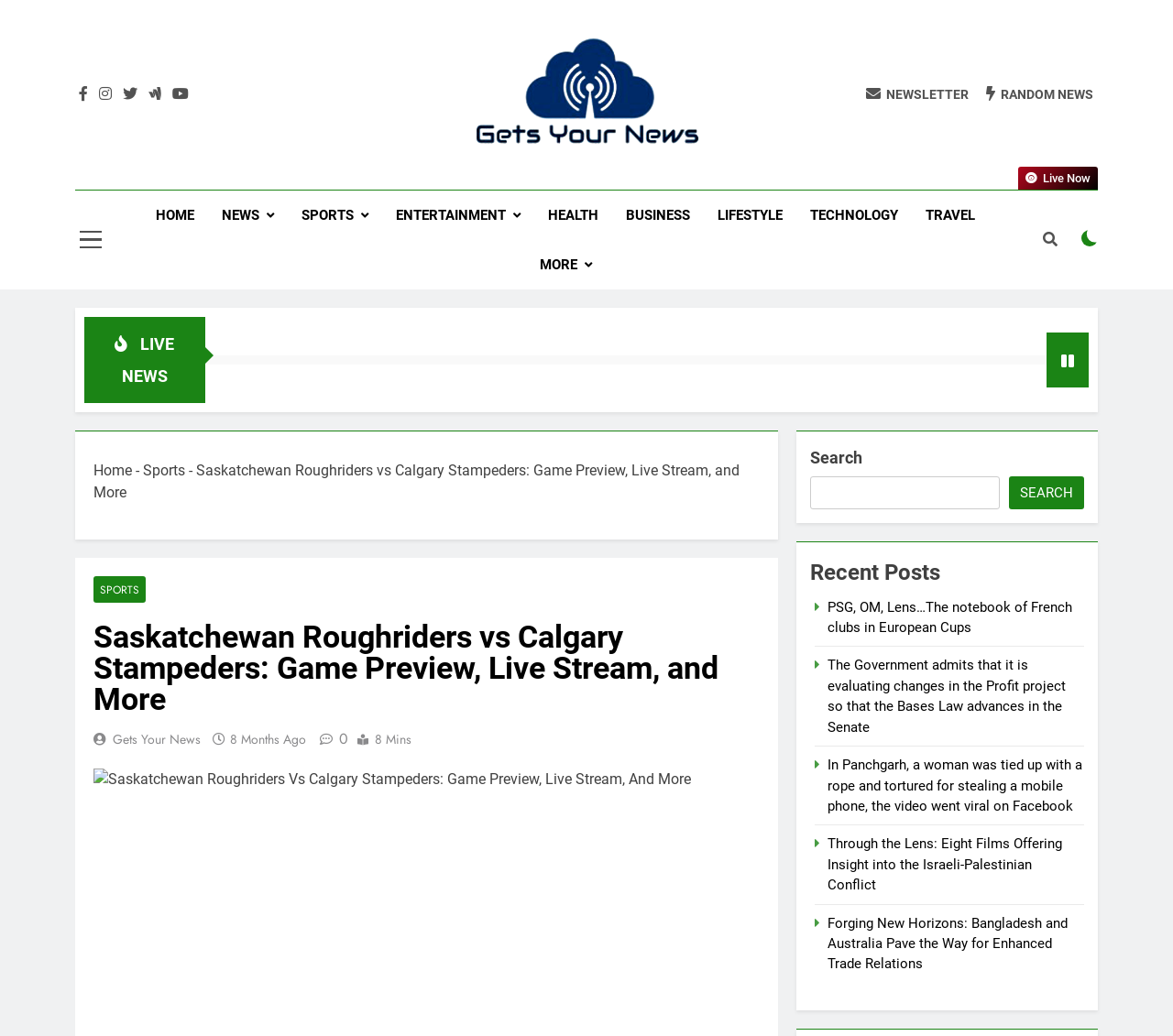How many recent posts are listed?
From the screenshot, supply a one-word or short-phrase answer.

5